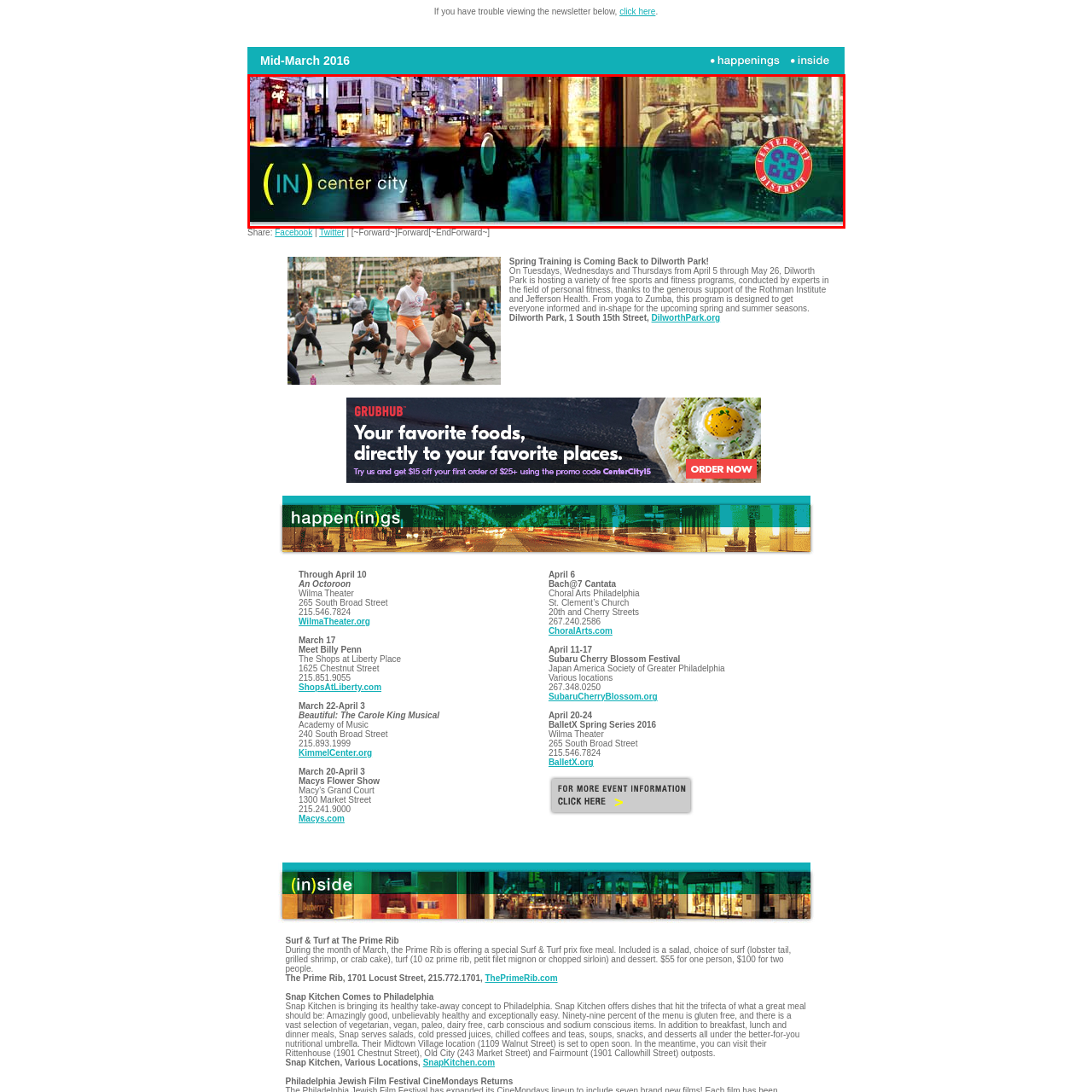Carefully describe the image located within the red boundary.

The image titled "IN Center City" captures a vibrant street scene in an urban environment, showcasing the lively atmosphere of Center City. On the left, pedestrians bustle about, absorbed in their own activities as they navigate the city streets. The right side of the image reveals intriguing shop displays filled with colorful items, inviting passersby to take a closer look. 

The design features the text "(IN) center city" prominently displayed, emphasizing inclusivity and community engagement in the area. Additionally, a circular logo, creatively exhibiting a local cultural mark, adds a distinctive touch to the design. This visual piece harmonizes elements of everyday city life with an artistic flair, encapsulating the essence of urban exploration and the unique experiences awaiting in Center City.